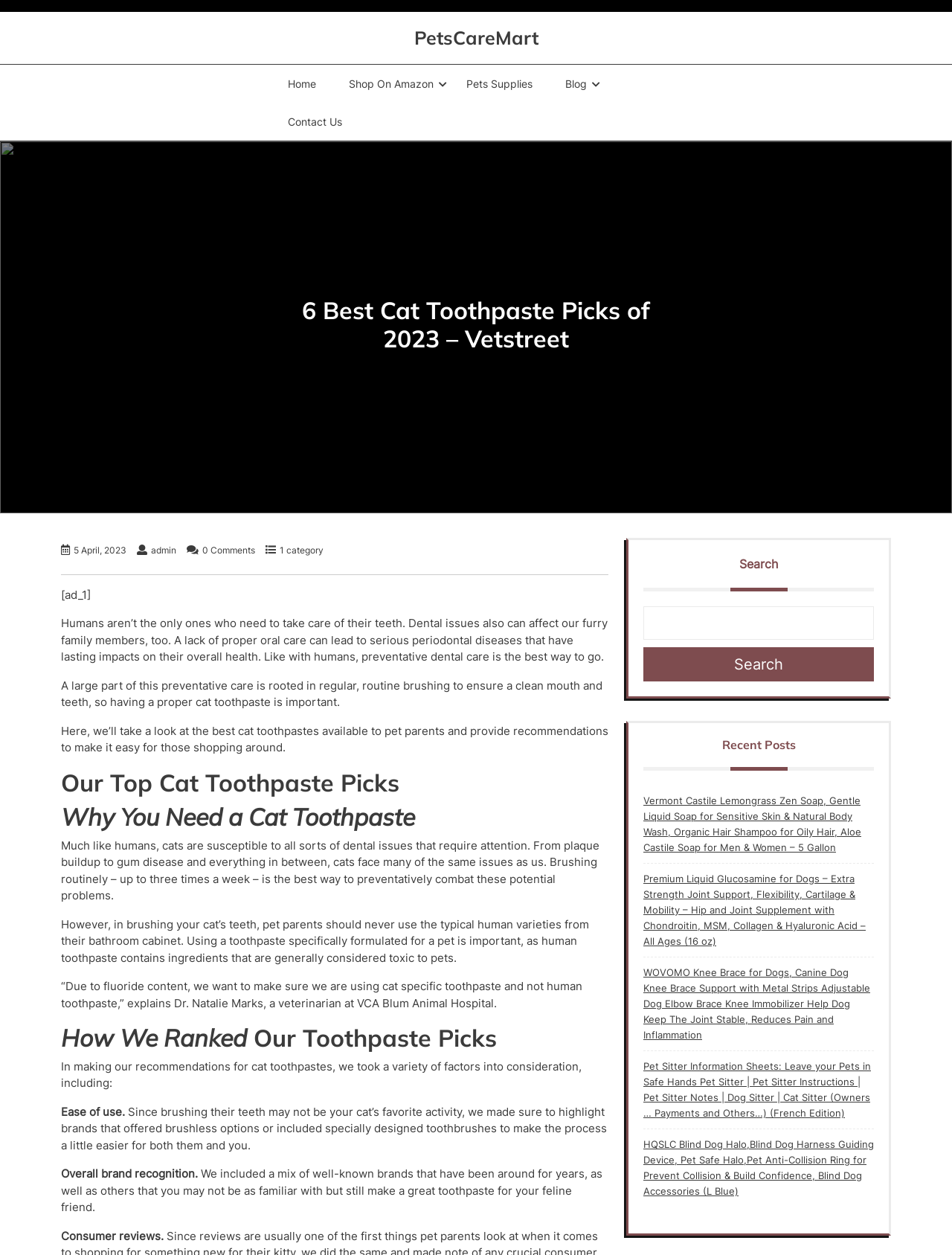Using details from the image, please answer the following question comprehensively:
What is the purpose of the search box on the webpage?

The search box on the webpage allows users to search for specific content or products on the website, making it easier to find relevant information or items.